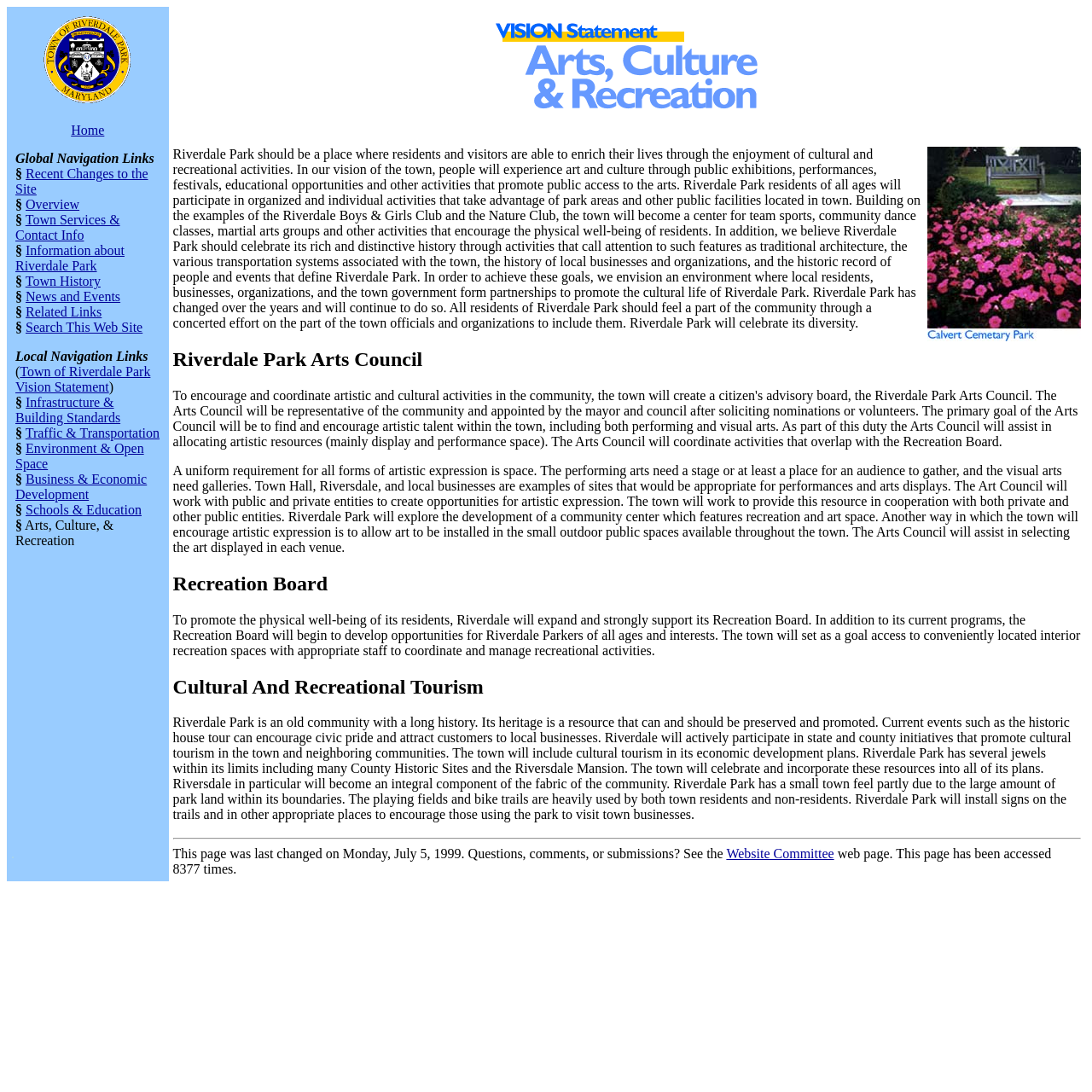Look at the image and write a detailed answer to the question: 
What is the significance of Riversdale Mansion?

The webpage mentions Riversdale Mansion as one of the County Historic Sites in Riverdale Park, which is an important part of the town's heritage and will be celebrated and incorporated into the town's plans.